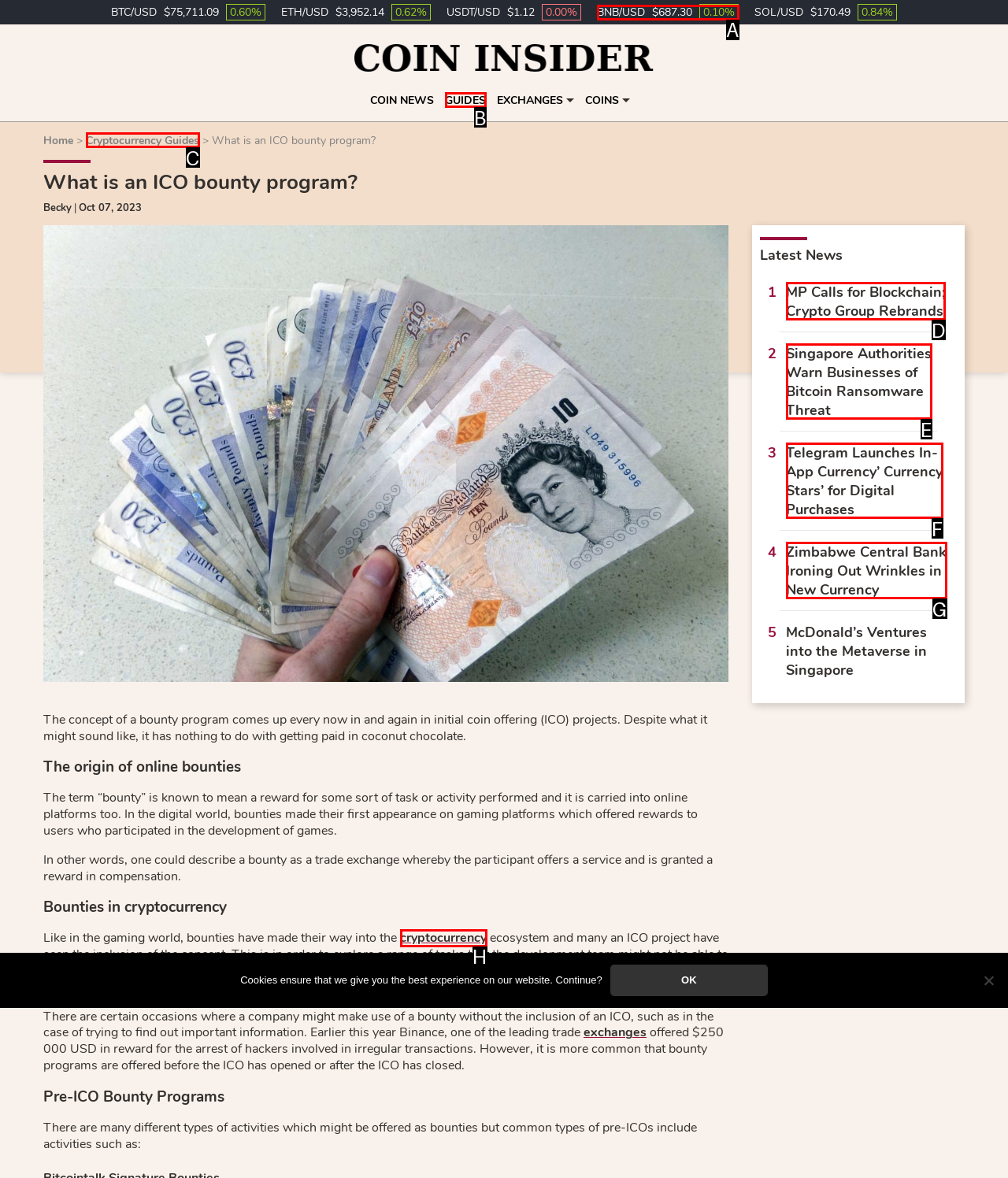Choose the HTML element that aligns with the description: Cryptocurrency Guides. Indicate your choice by stating the letter.

C